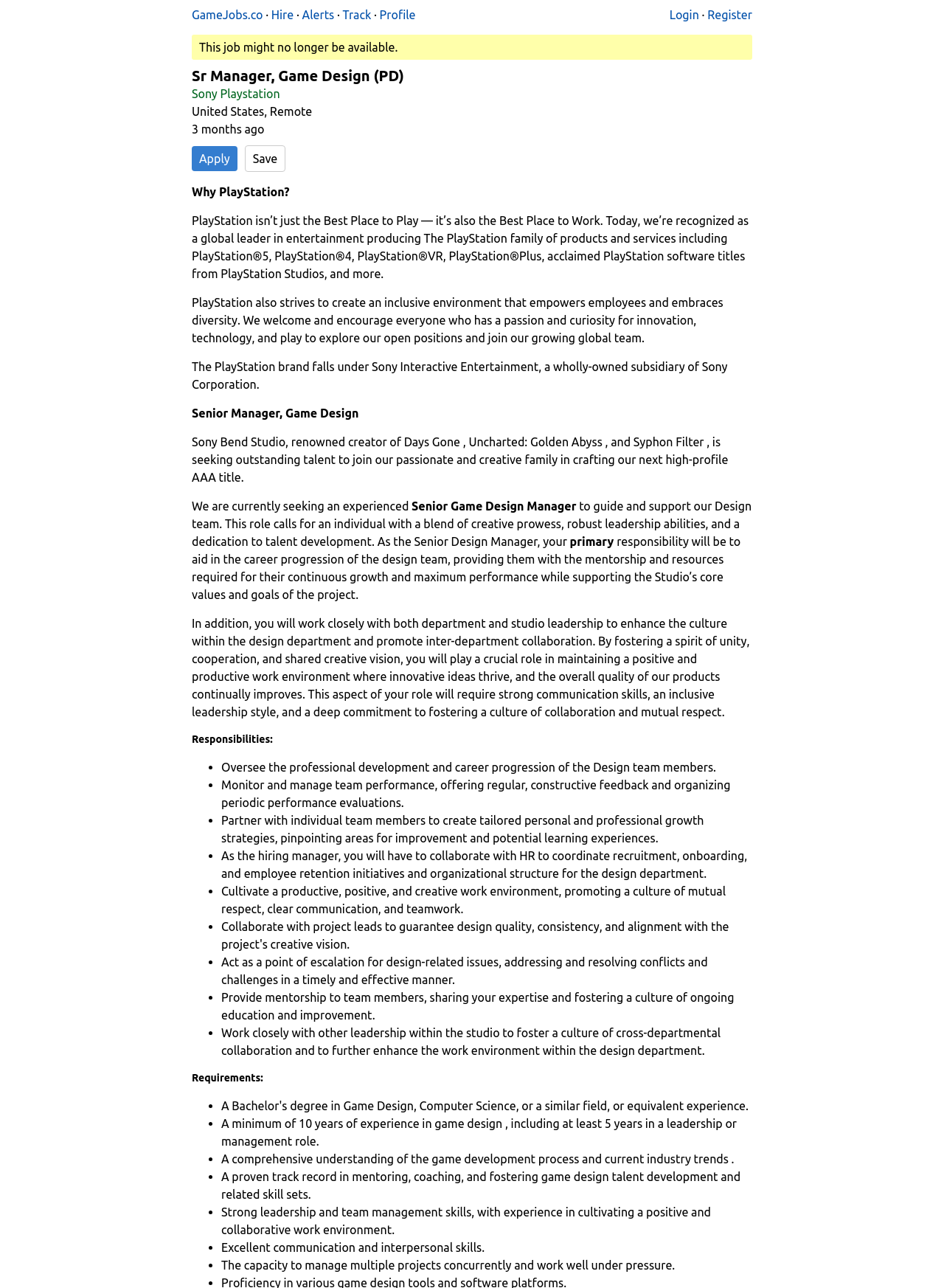From the screenshot, find the bounding box of the UI element matching this description: "Save". Supply the bounding box coordinates in the form [left, top, right, bottom], each a float between 0 and 1.

[0.259, 0.113, 0.302, 0.133]